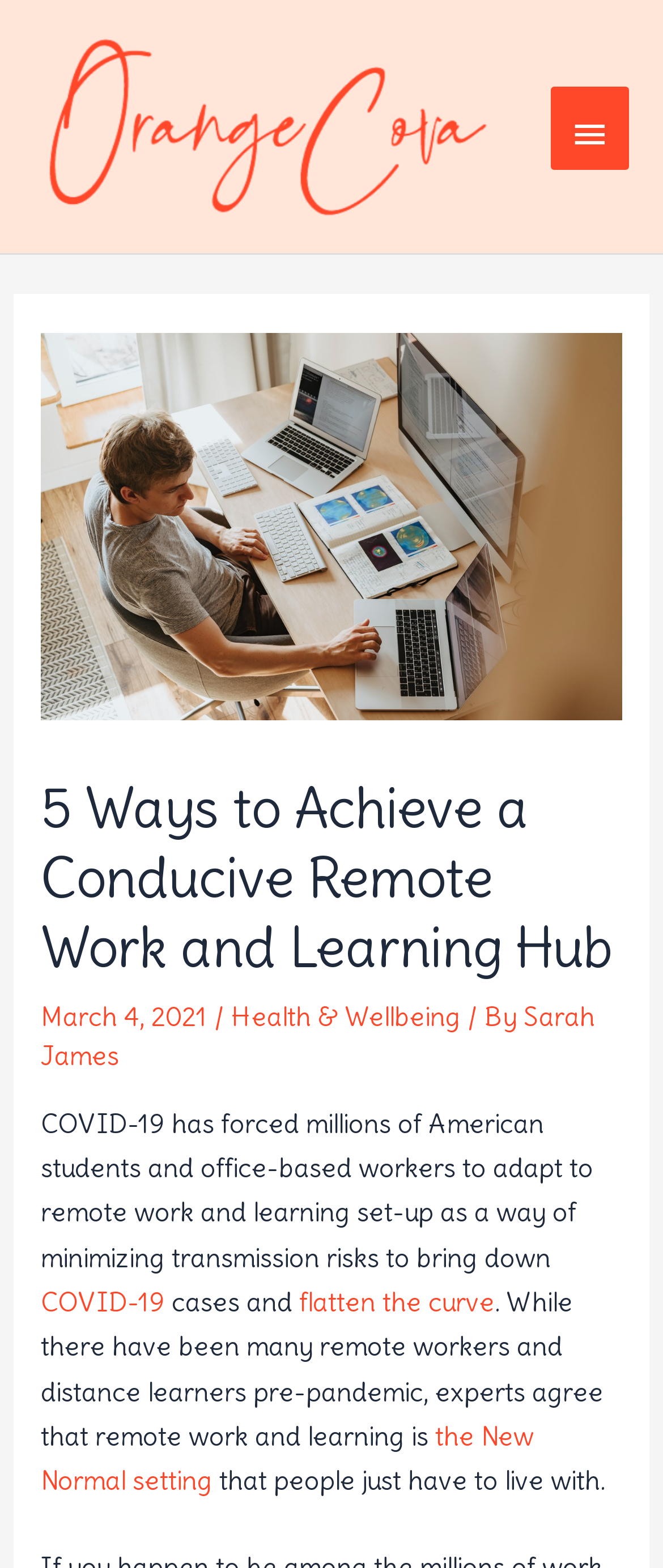Extract the main heading text from the webpage.

5 Ways to Achieve a Conducive Remote Work and Learning Hub